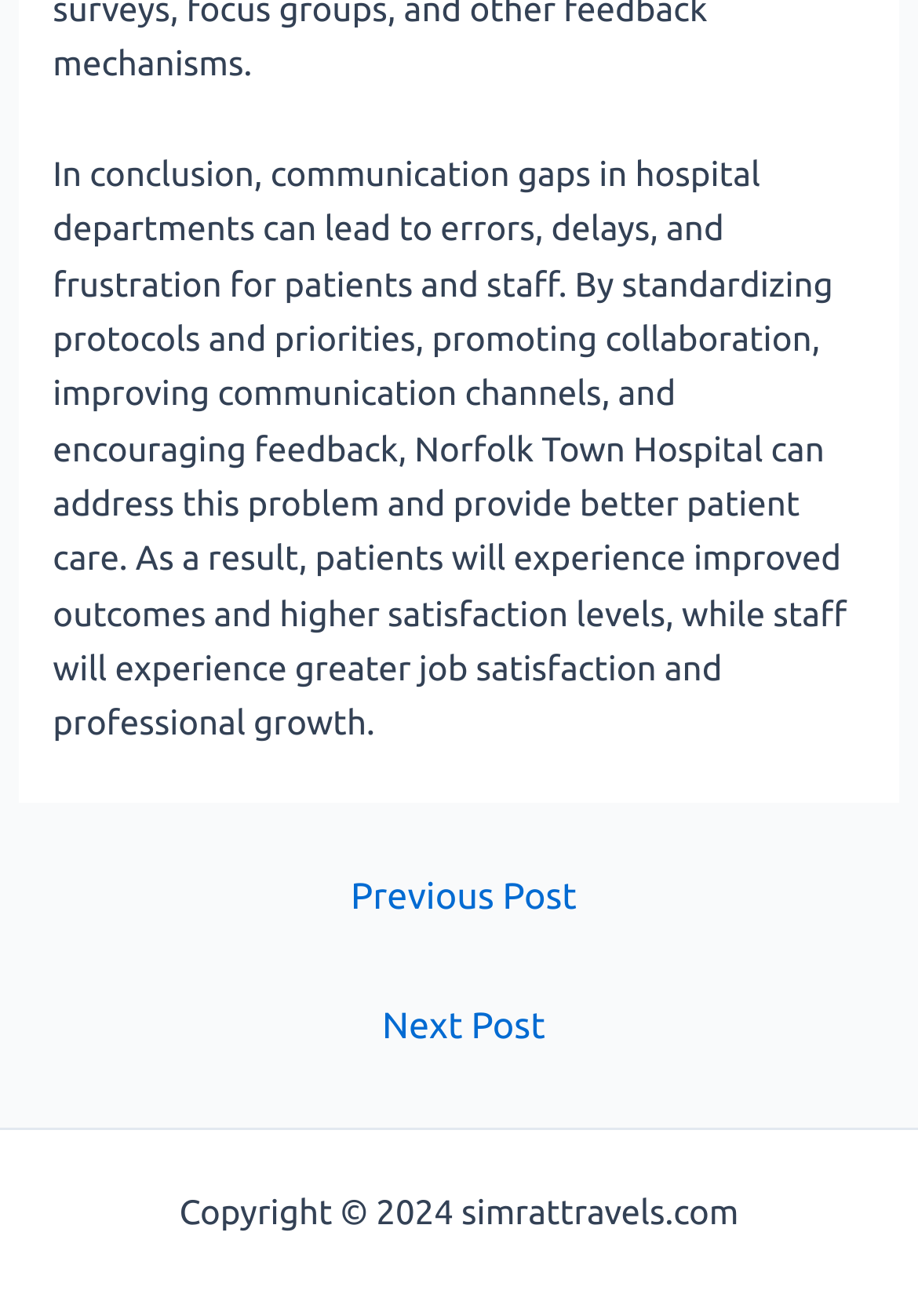Determine the bounding box coordinates of the UI element that matches the following description: "Next Post →". The coordinates should be four float numbers between 0 and 1 in the format [left, top, right, bottom].

[0.025, 0.75, 0.985, 0.815]